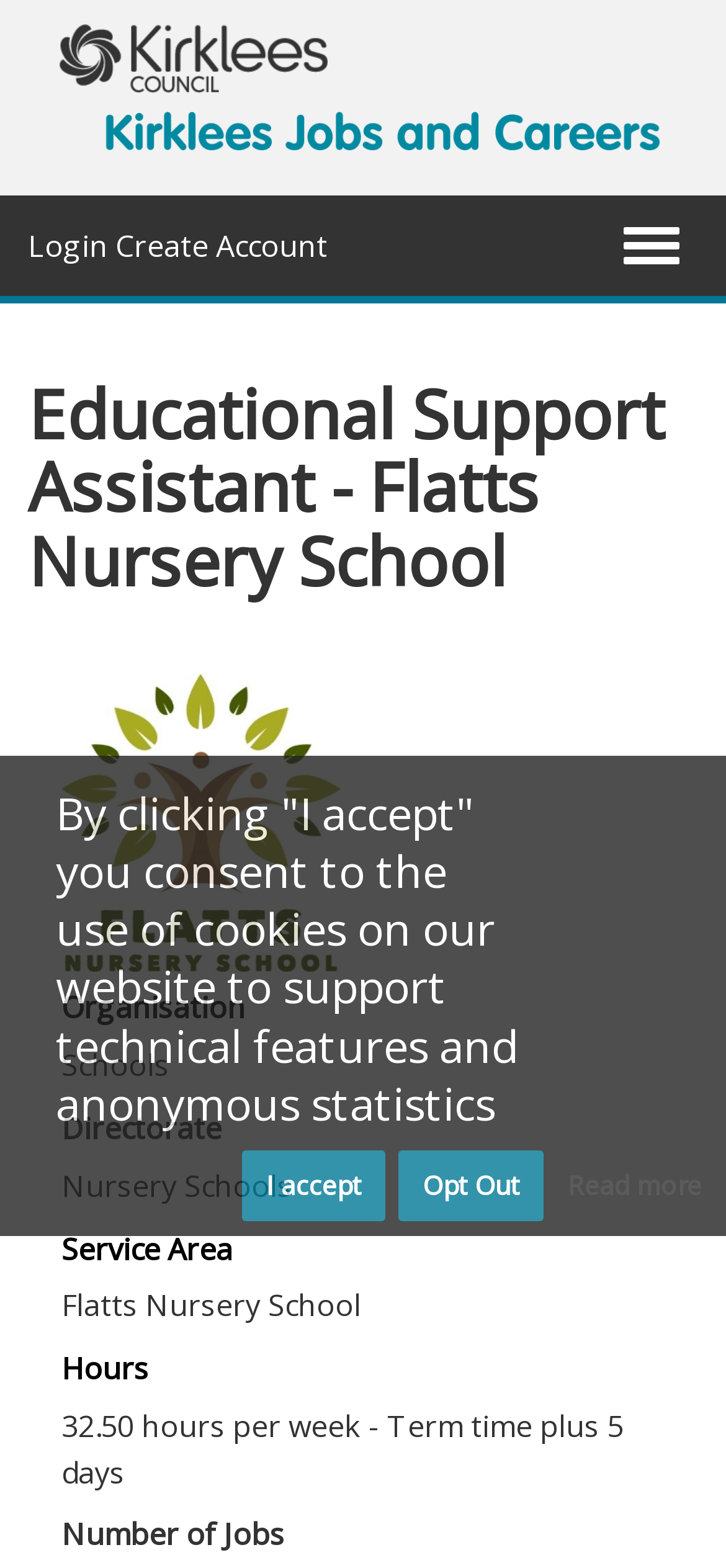Respond with a single word or phrase for the following question: 
What is the job title?

Educational Support Assistant